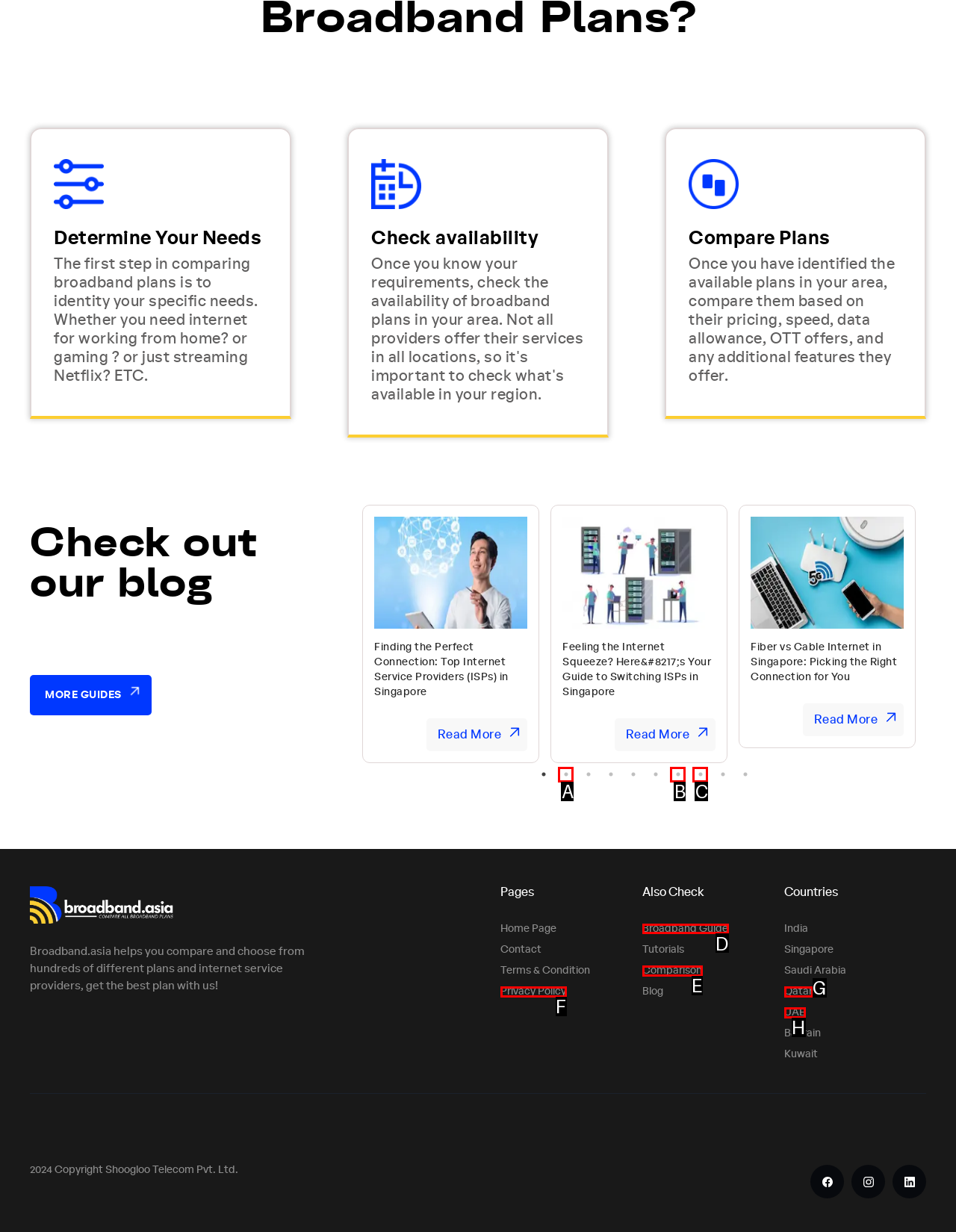Indicate which lettered UI element to click to fulfill the following task: Read 'Broadband Guide'
Provide the letter of the correct option.

D